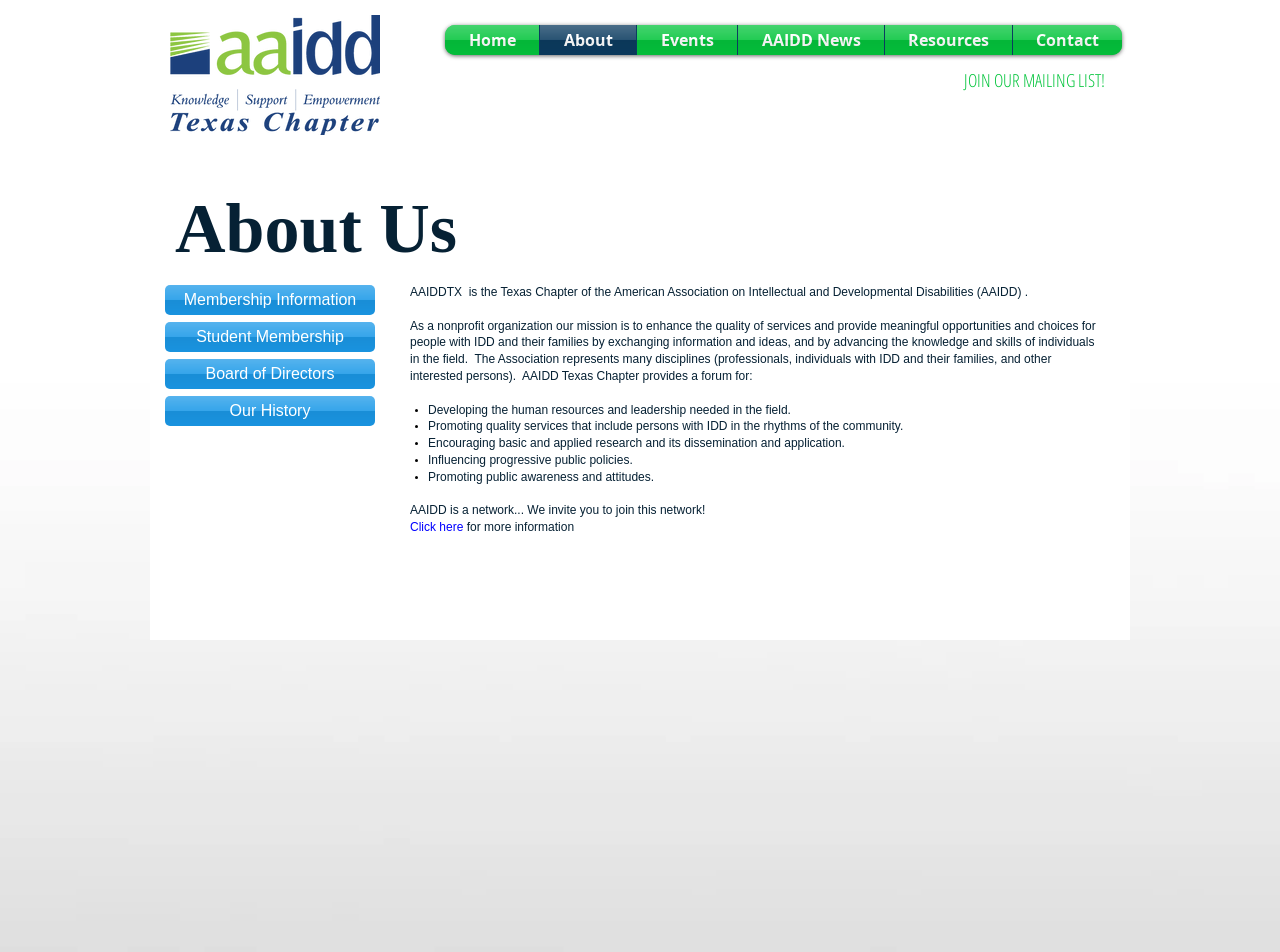Using the webpage screenshot and the element description JOIN OUR MAILING LIST!, determine the bounding box coordinates. Specify the coordinates in the format (top-left x, top-left y, bottom-right x, bottom-right y) with values ranging from 0 to 1.

[0.724, 0.064, 0.891, 0.106]